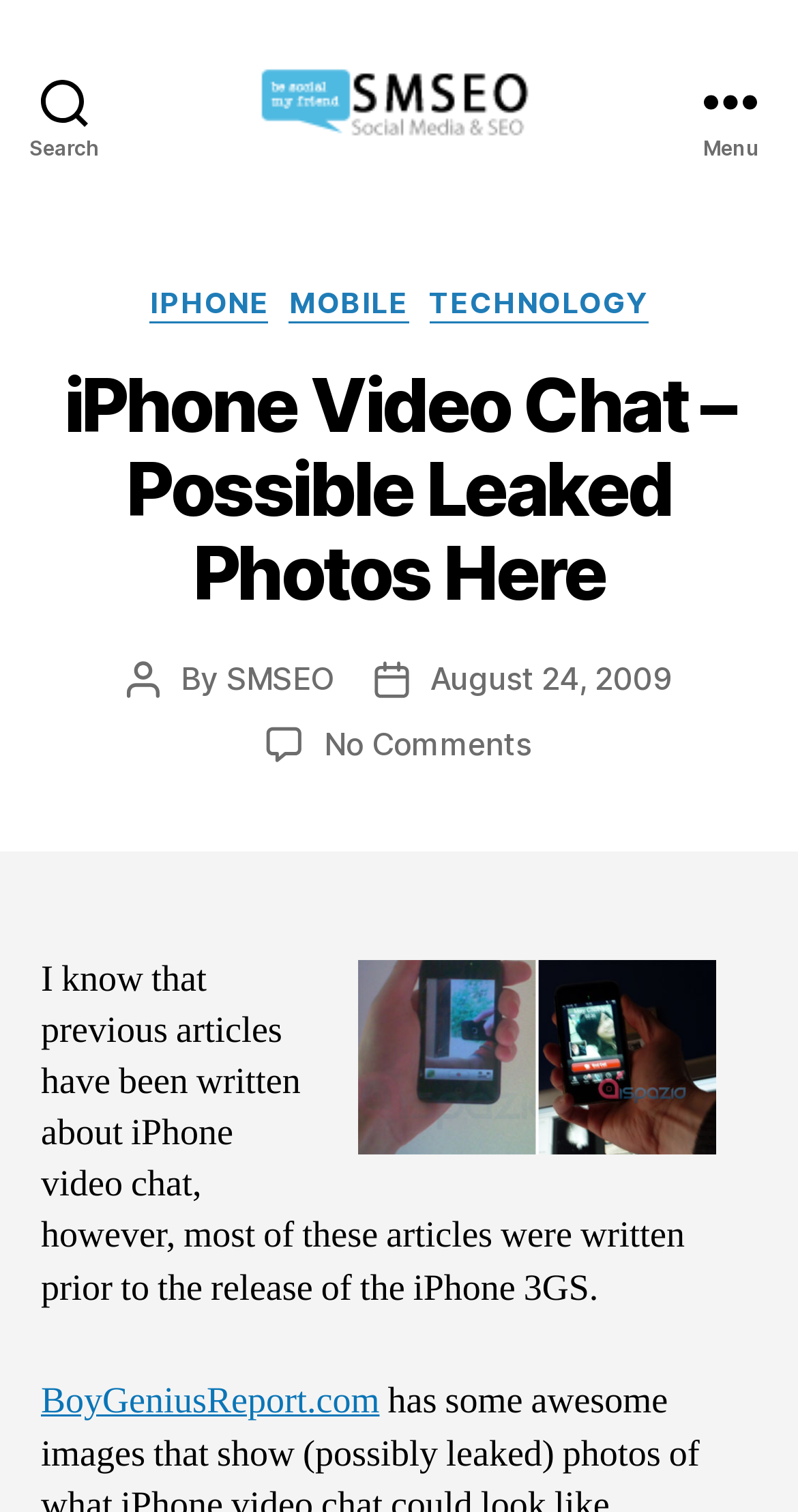Please identify the primary heading of the webpage and give its text content.

iPhone Video Chat – Possible Leaked Photos Here